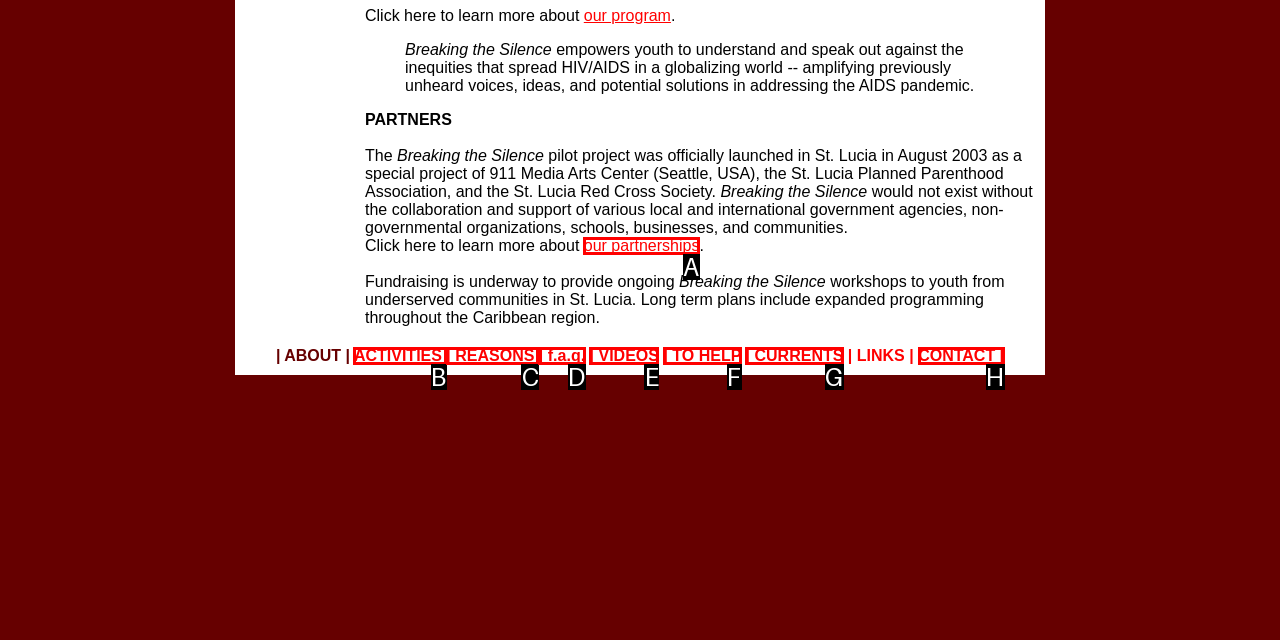Choose the option that best matches the element: ACTIVITIES
Respond with the letter of the correct option.

B